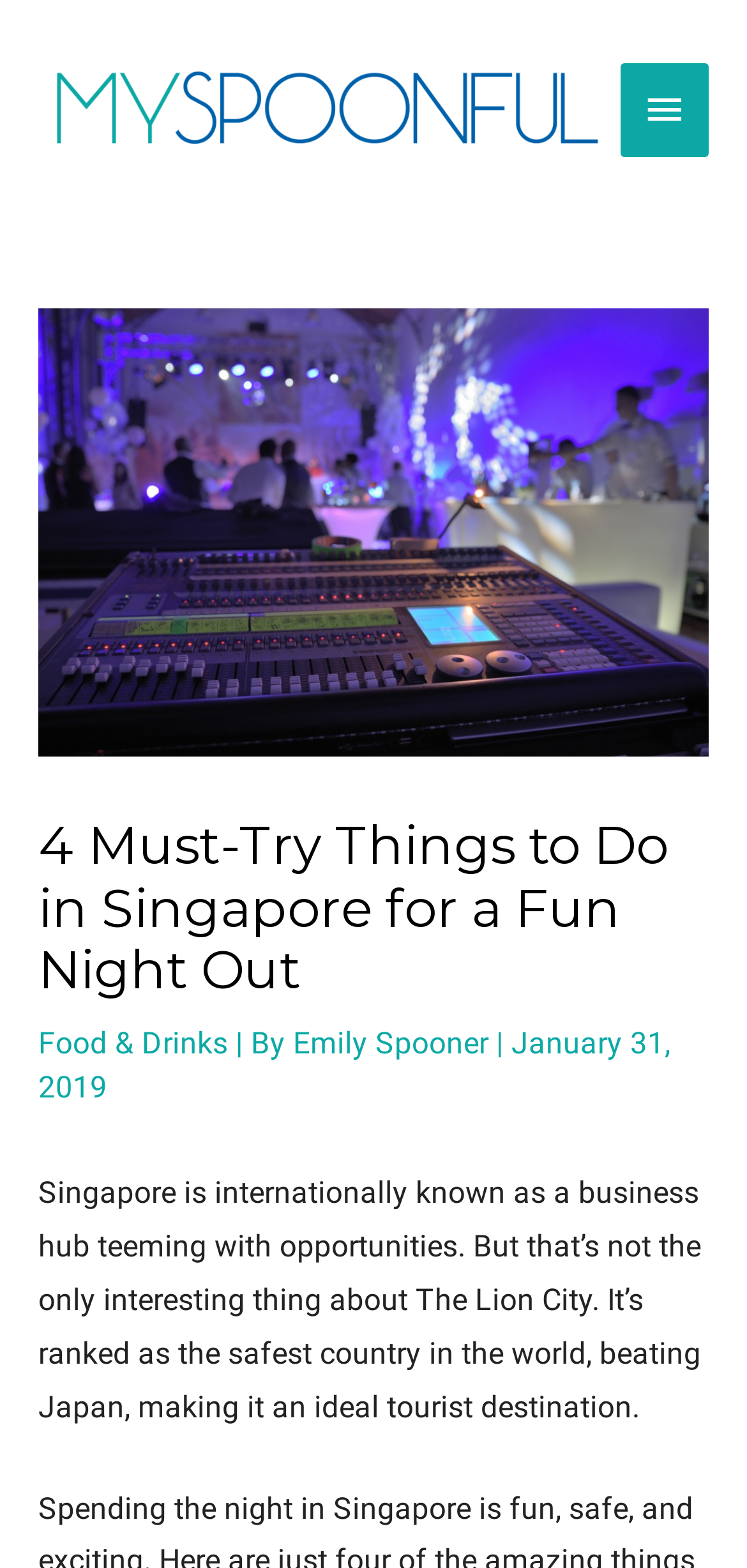What is the name of the author of the article?
Please respond to the question with a detailed and informative answer.

I found the author's name by looking at the text next to the 'By' label, which is located below the main heading of the article.